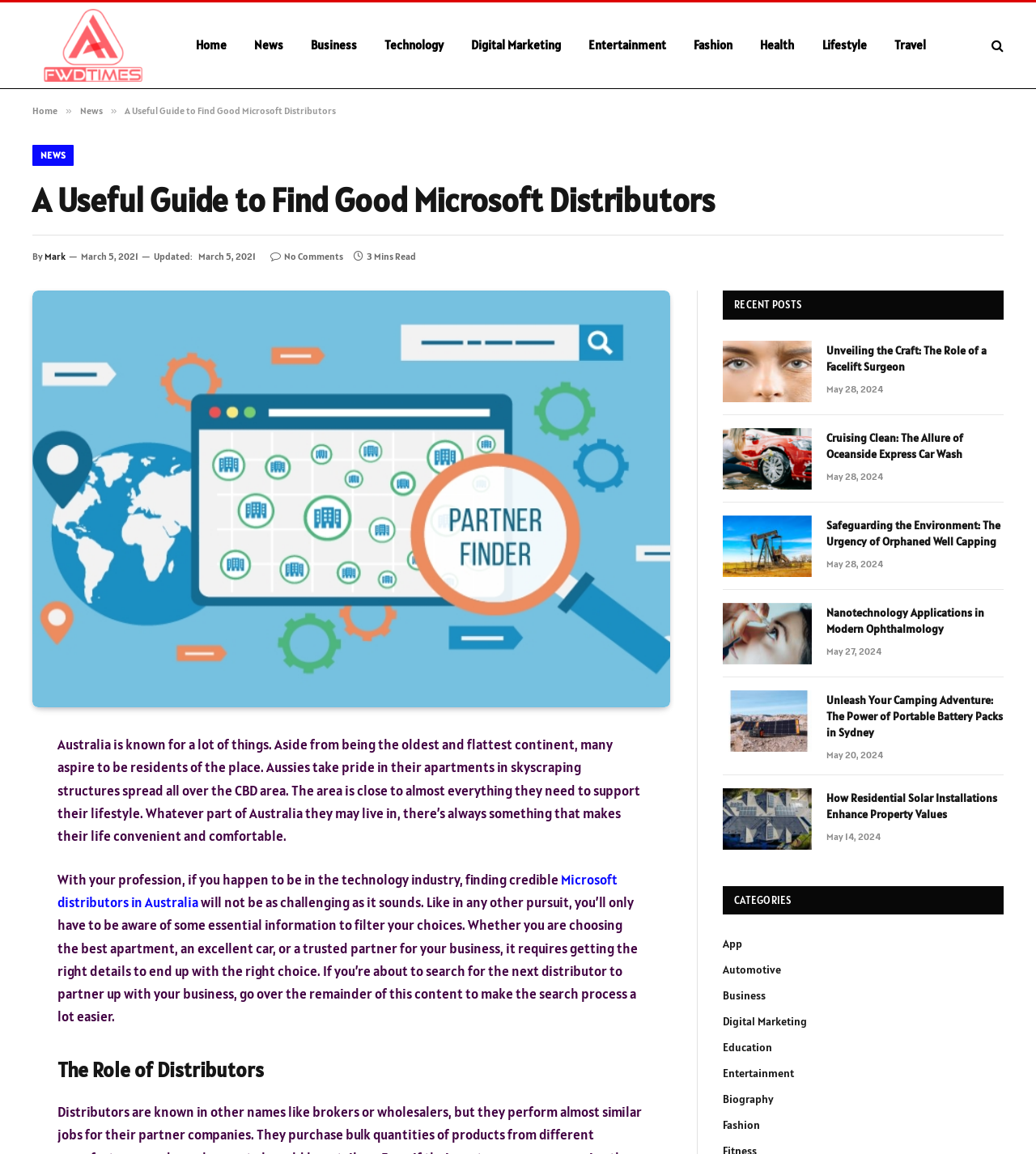Using the element description: "parent_node: Home title="Fwdtimes"", determine the bounding box coordinates. The coordinates should be in the format [left, top, right, bottom], with values between 0 and 1.

[0.031, 0.001, 0.148, 0.078]